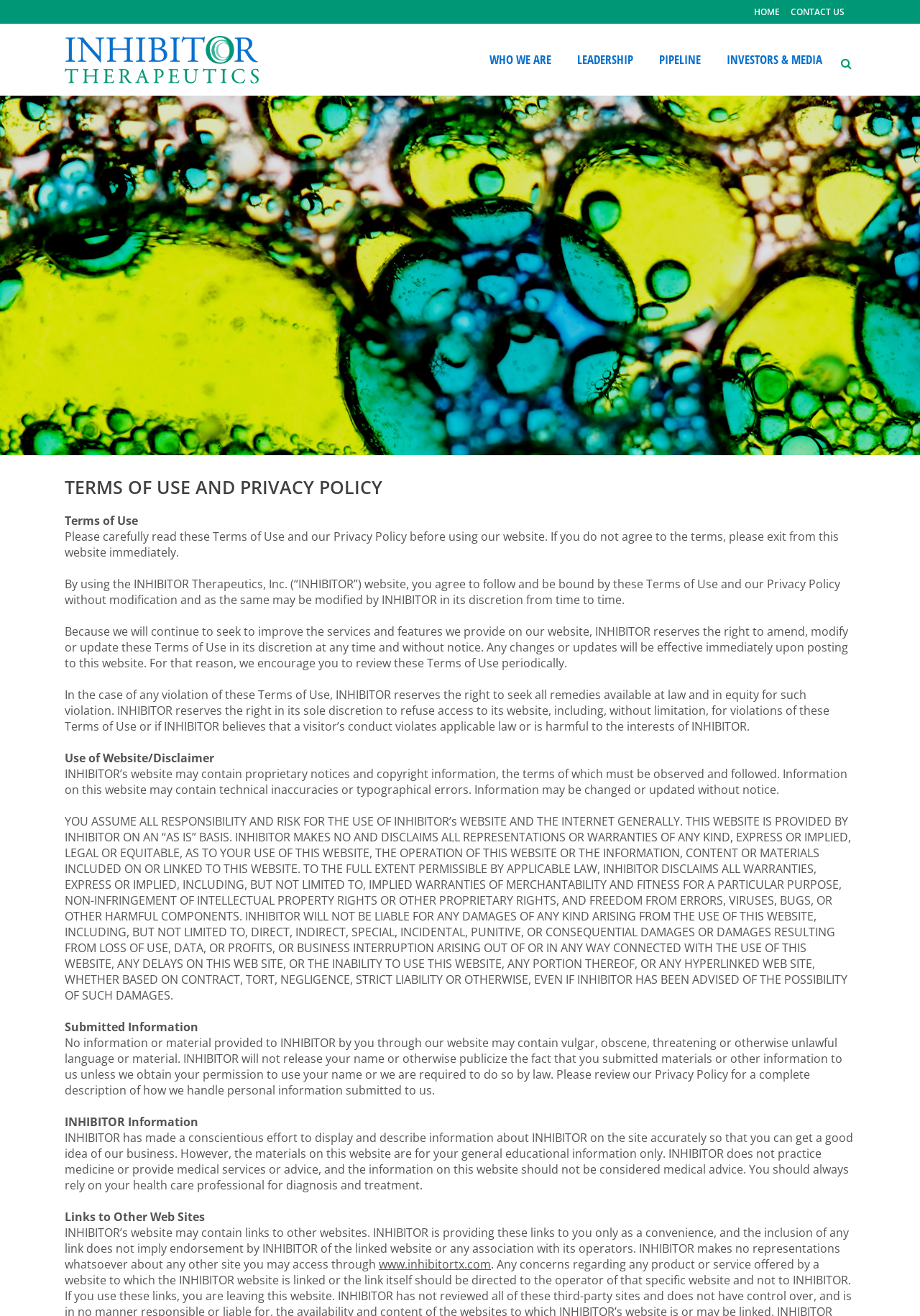Based on the image, please respond to the question with as much detail as possible:
What is the purpose of the website?

I inferred this by looking at the various sections of the website, including 'WHO WE ARE', 'LEADERSHIP', 'PIPELINE', and 'INVESTORS & MEDIA', which suggest that the website is intended to provide information about the company.